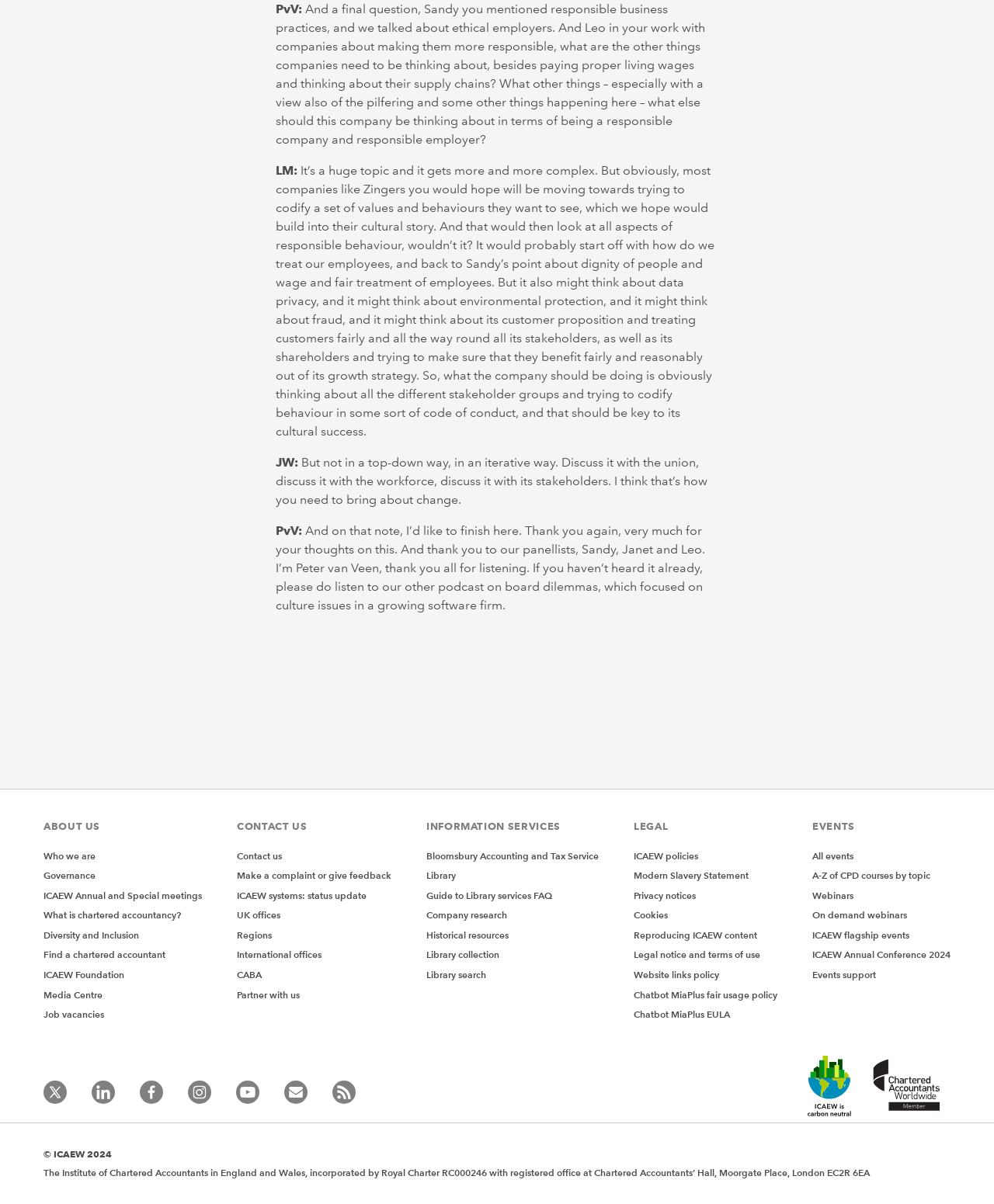Can you specify the bounding box coordinates of the area that needs to be clicked to fulfill the following instruction: "Contact us"?

[0.238, 0.706, 0.284, 0.715]